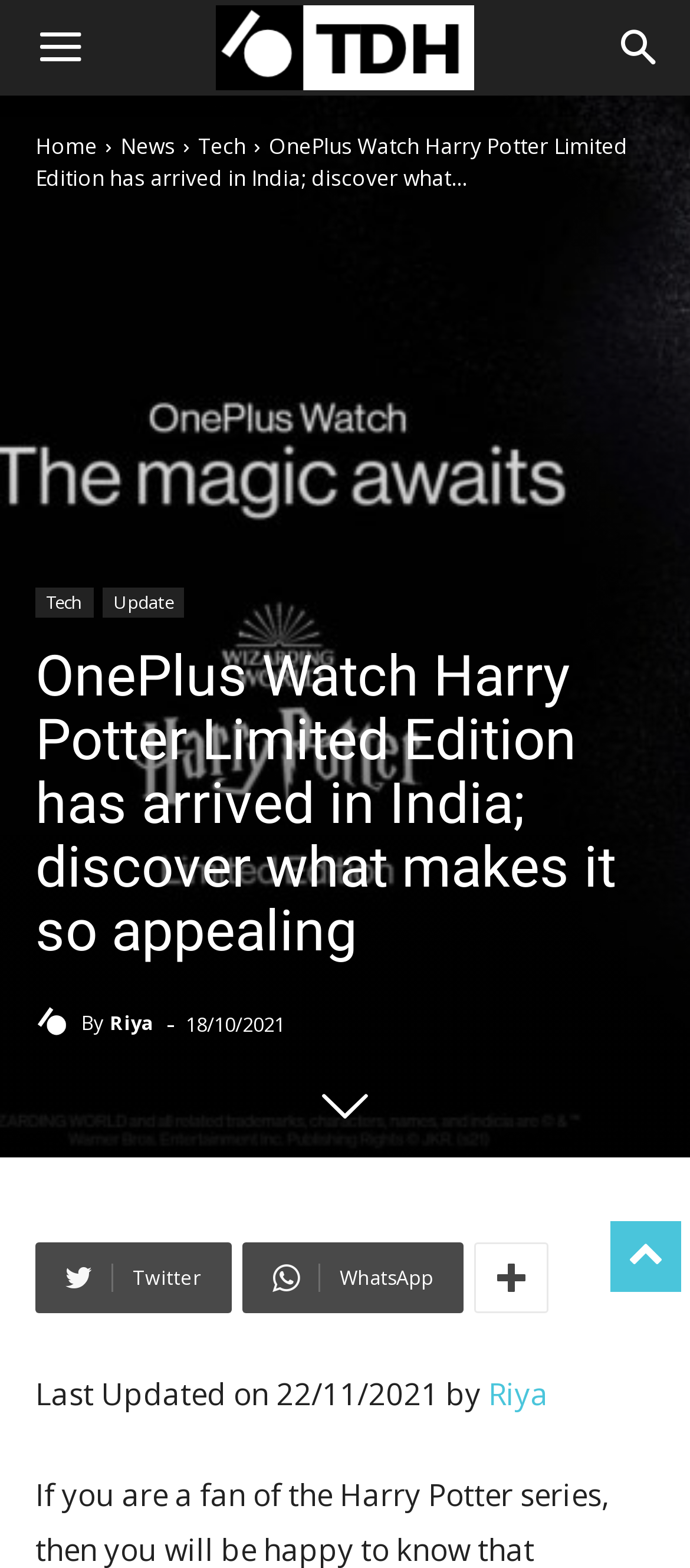Predict the bounding box coordinates of the area that should be clicked to accomplish the following instruction: "Check the latest updates". The bounding box coordinates should consist of four float numbers between 0 and 1, i.e., [left, top, right, bottom].

[0.149, 0.375, 0.267, 0.394]